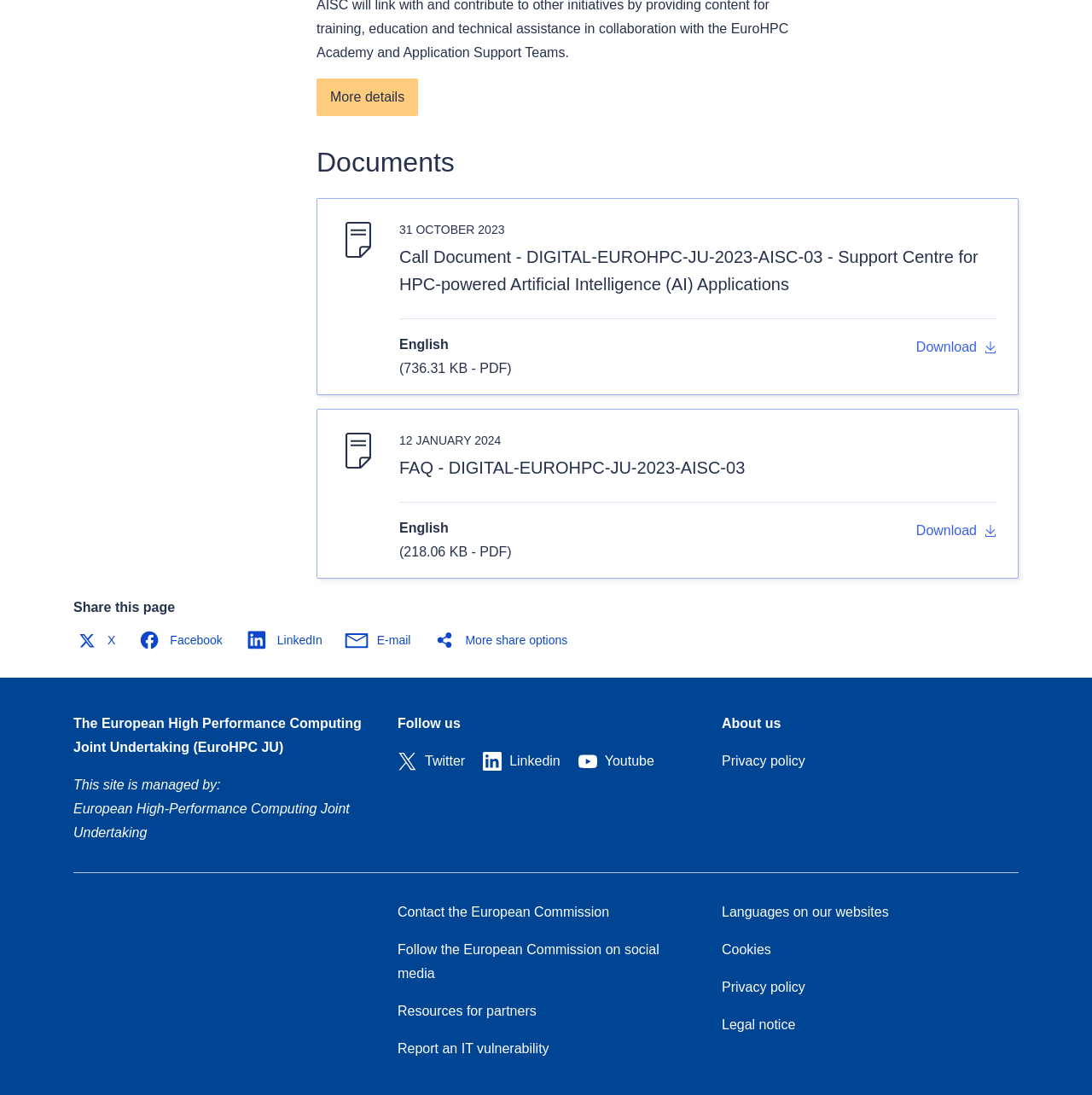Can you pinpoint the bounding box coordinates for the clickable element required for this instruction: "Click the 'About iF' link"? The coordinates should be four float numbers between 0 and 1, i.e., [left, top, right, bottom].

None